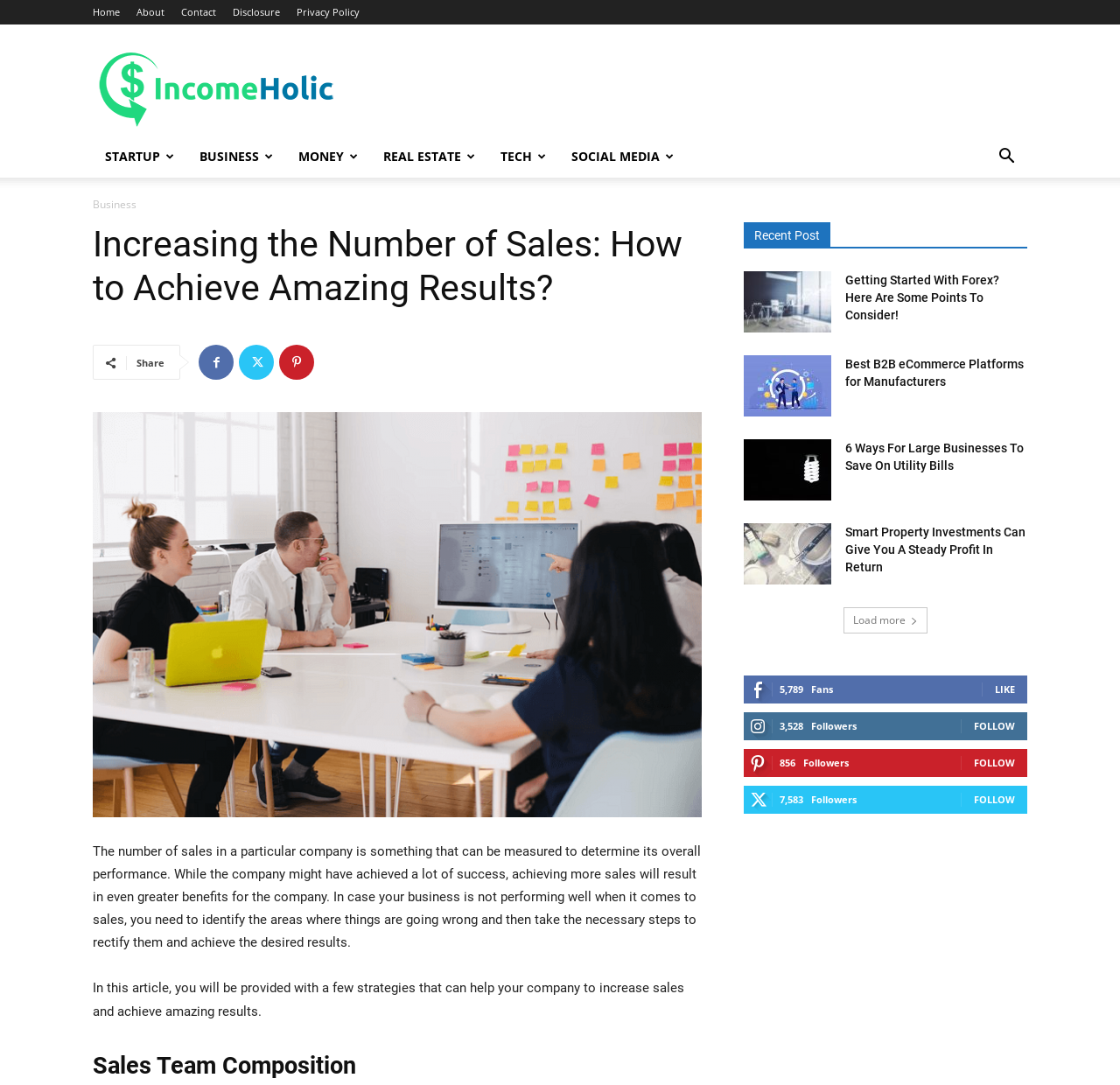Analyze the image and provide a detailed answer to the question: What is the website's name?

The website's name can be found in the image element with the text 'IncomeHolic' at the top of the webpage.